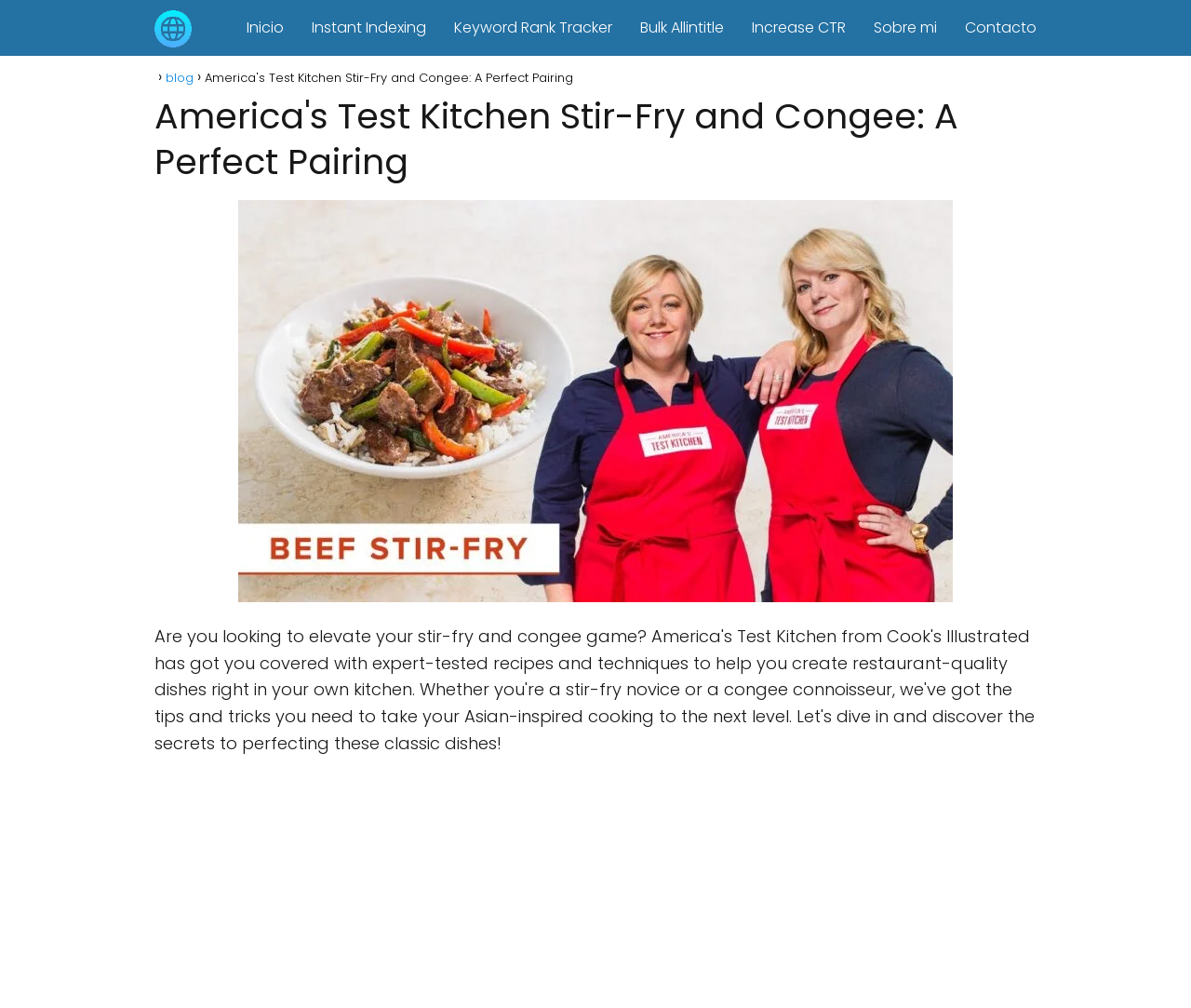Extract the heading text from the webpage.

America's Test Kitchen Stir-Fry and Congee: A Perfect Pairing